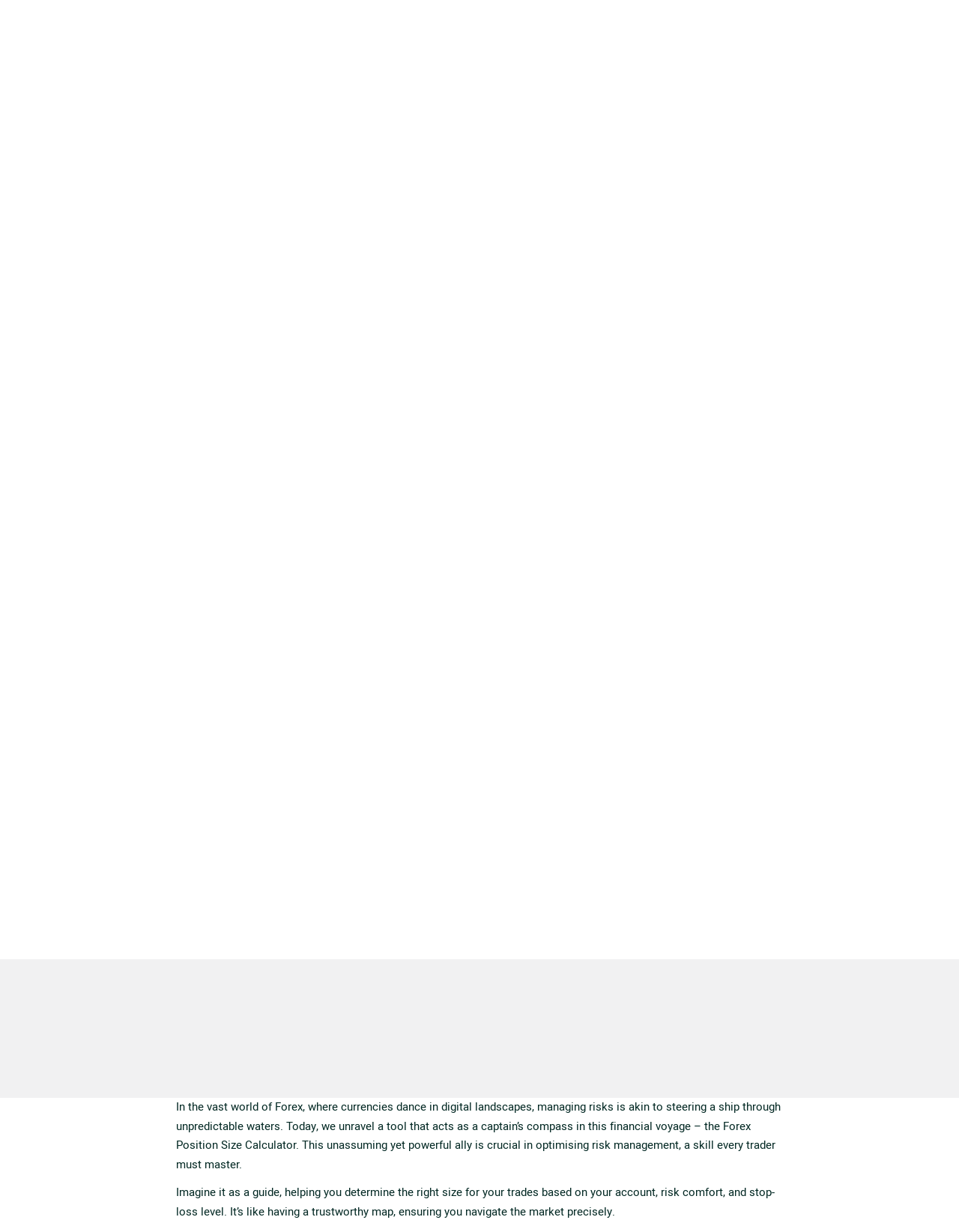Offer an extensive depiction of the webpage and its key elements.

The webpage is a guide to Forex Position Size Calculator, a tool used to optimize risk management in Forex trading. At the top left corner, there is a bull and graph image, accompanied by a navigation menu with links to various sections, including "About Us", "Forex Courses", "Forex Trading Events", and "Contact". 

Below the navigation menu, there is a prominent heading "Forex Position Size Calculator: Optimise Risk Management" followed by a brief description of the calculator's purpose. The description is divided into two paragraphs, explaining how the calculator helps traders determine the right size for their trades based on their account, risk comfort, and stop-loss level.

On the right side of the page, there is a contact form with fields for name, email, phone, and message, along with a "Submit" button. Above the form, there is a heading "Request a Call Back" and a brief description of the service.

At the bottom of the page, there are links to "Privacy Policy" and "Terms of Service", as well as a statement about the site being protected by reCAPTCHA and the Google.

Throughout the page, there are several other links and buttons, including a "Dashboard" link, a site search bar, and links to various Forex courses and events. The overall layout is organized, with clear headings and concise text, making it easy to navigate and understand the content.